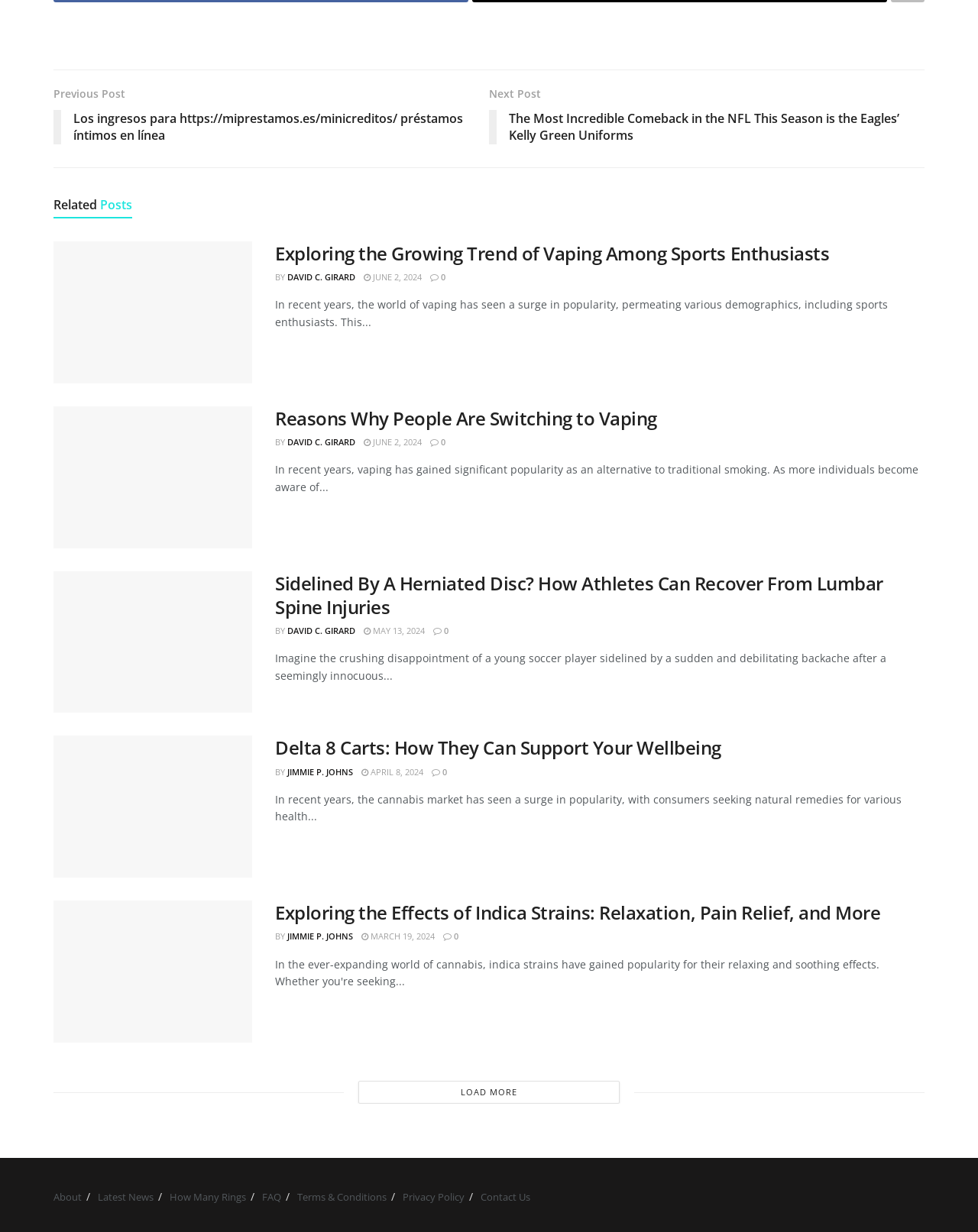Provide the bounding box coordinates of the section that needs to be clicked to accomplish the following instruction: "Click on the 'Previous Post' link."

[0.055, 0.069, 0.5, 0.123]